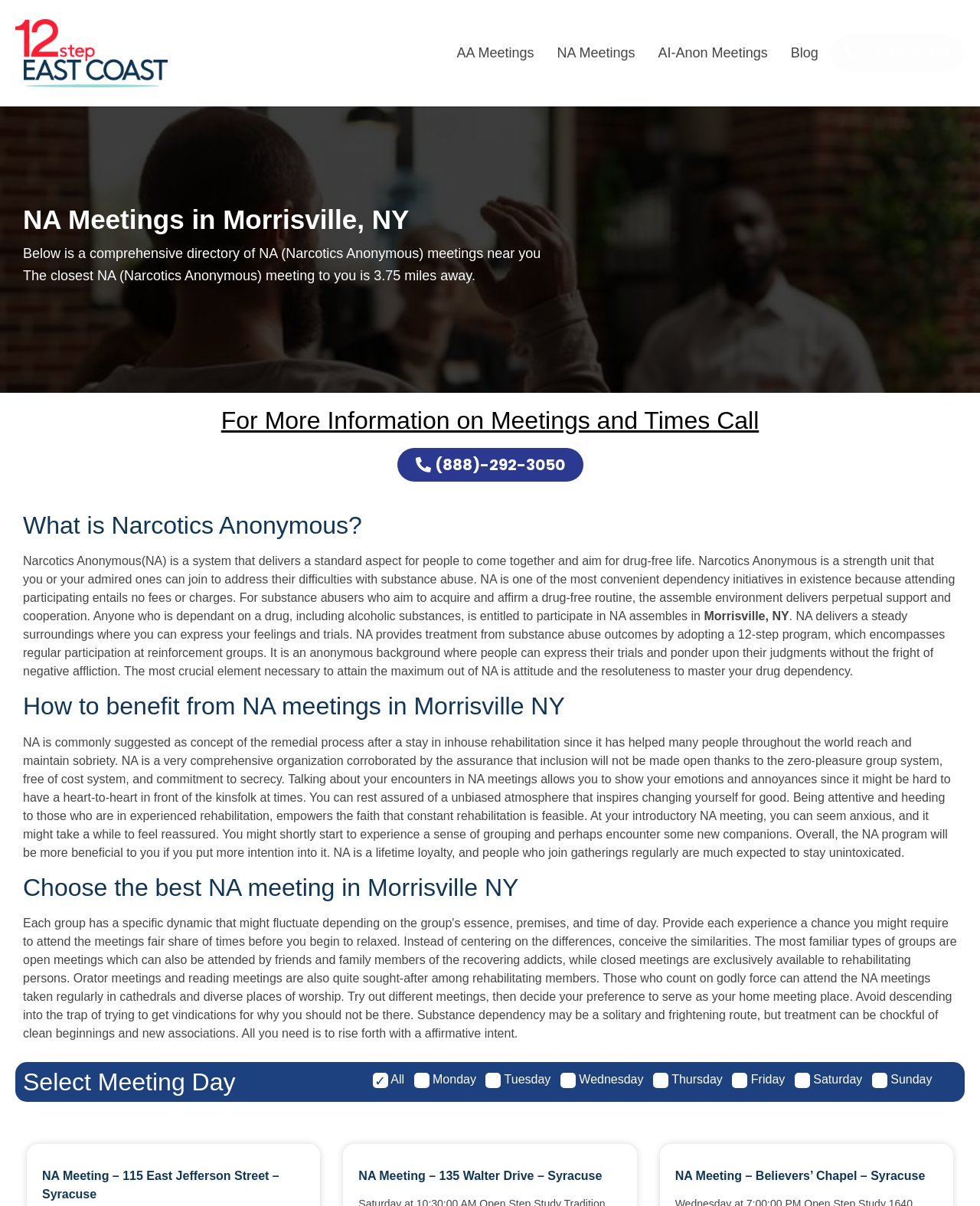Extract the bounding box coordinates for the described element: "(888)-292-3050". The coordinates should be represented as four float numbers between 0 and 1: [left, top, right, bottom].

[0.847, 0.029, 0.984, 0.059]